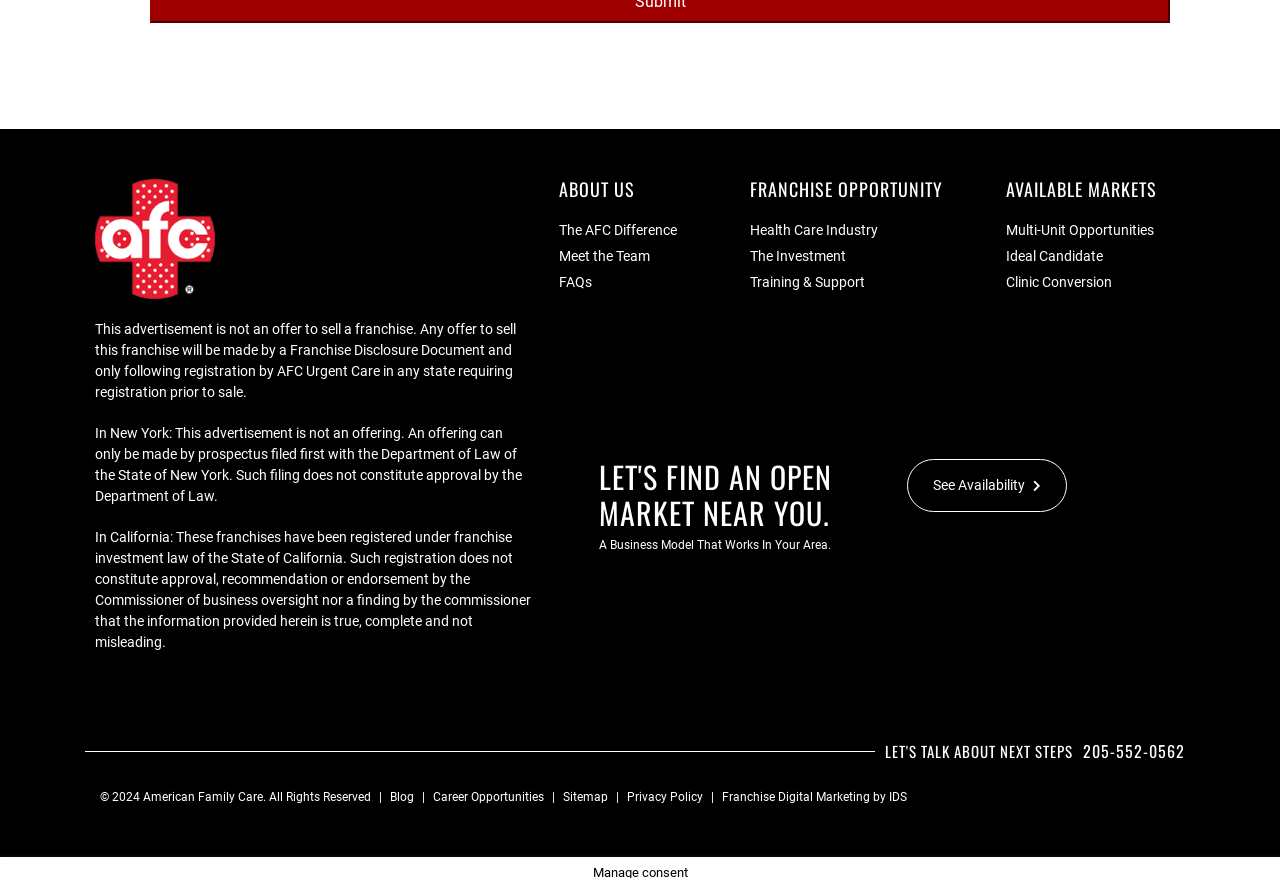Can you specify the bounding box coordinates for the region that should be clicked to fulfill this instruction: "Click on 'The AFC Difference'".

[0.437, 0.251, 0.564, 0.275]